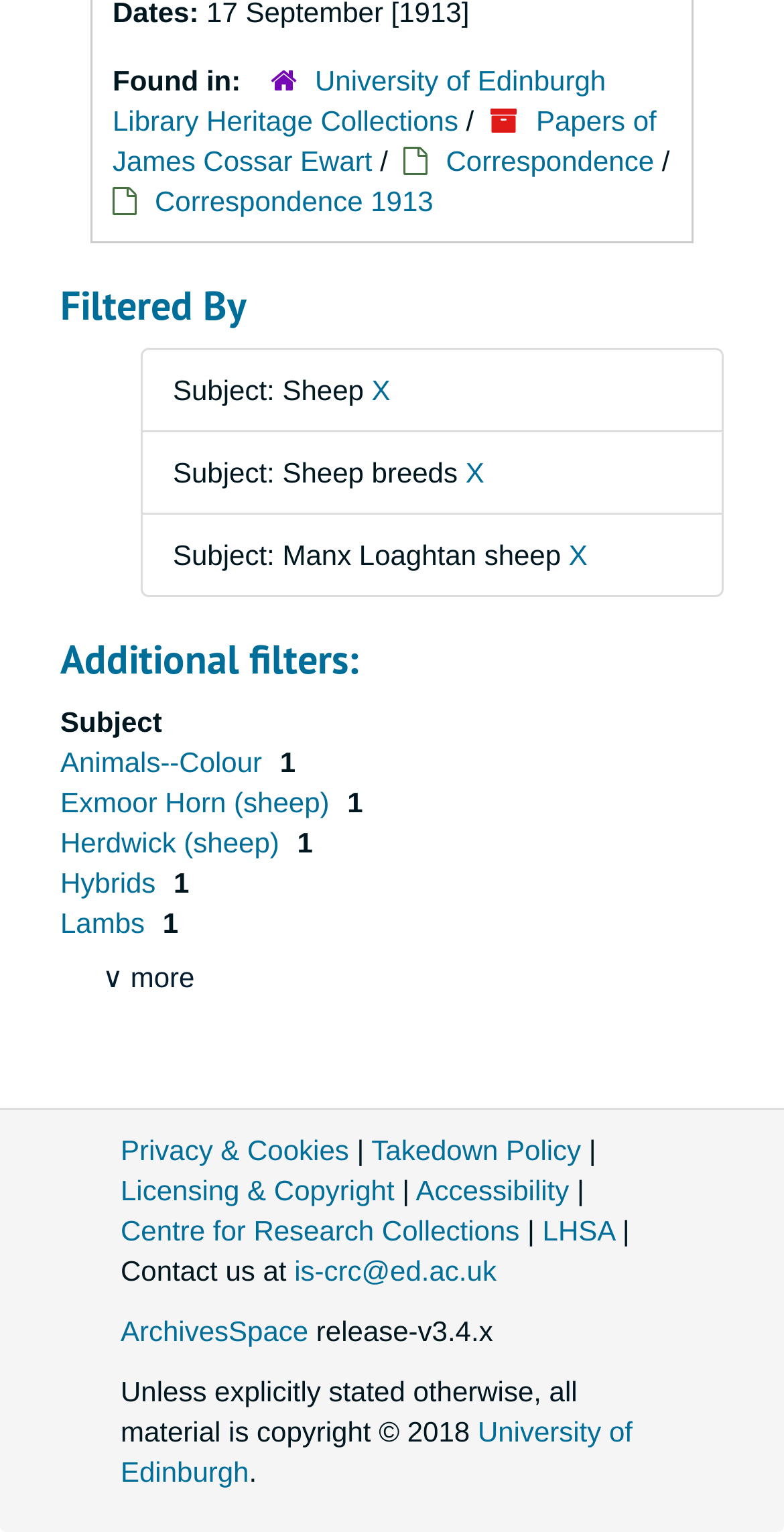How many additional filters are there?
Please provide a comprehensive answer to the question based on the webpage screenshot.

The number of additional filters can be found in the 'Additional filters' section, where there are 7 description list details, each representing a filter. These filters are 'Animals--Colour', 'Exmoor Horn (sheep)', 'Herdwick (sheep)', 'Hybrids', 'Lambs', and two more.